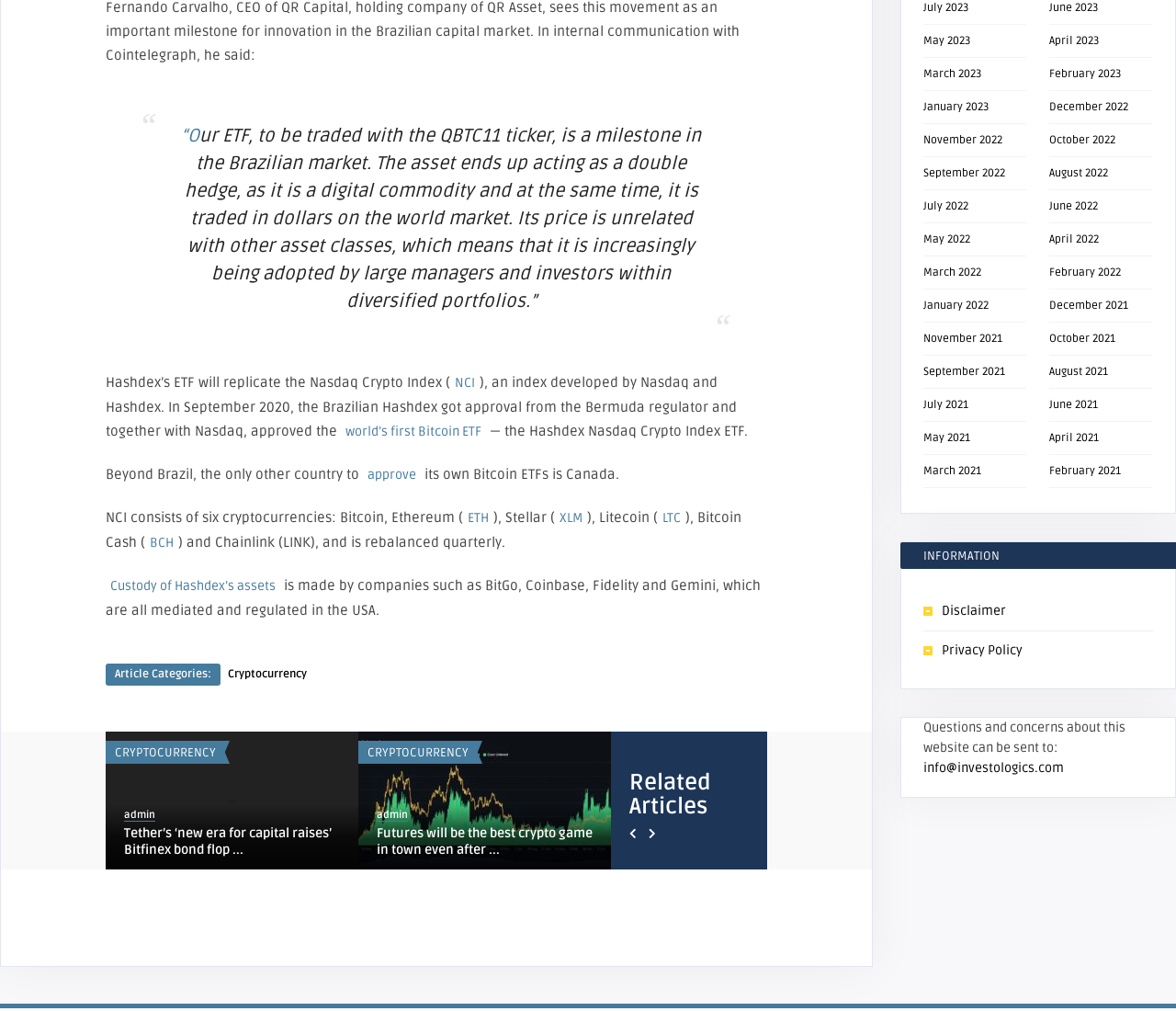Respond to the question below with a single word or phrase:
Which country, besides Brazil, has approved its own Bitcoin ETFs?

Canada